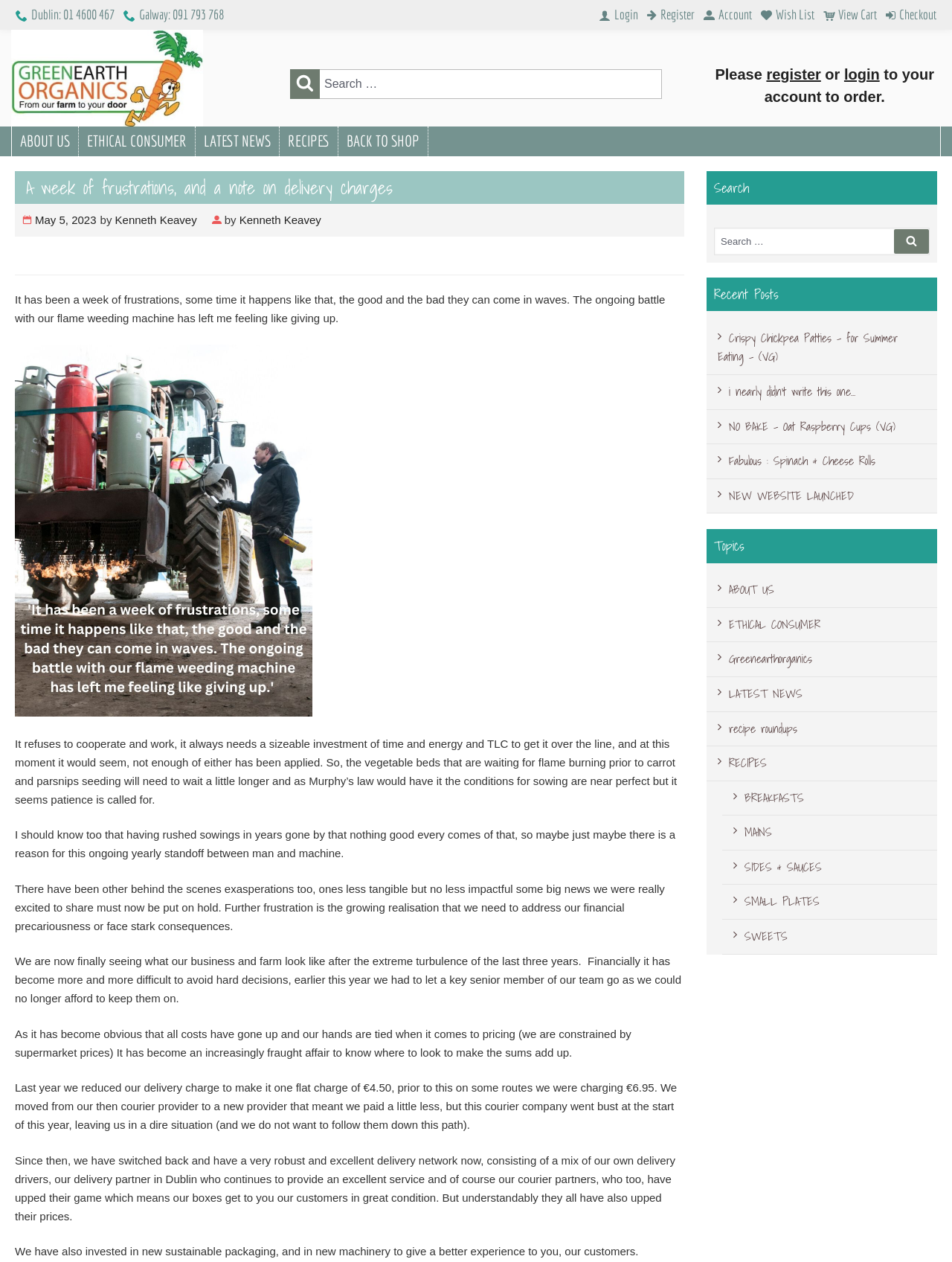Please identify the bounding box coordinates of the region to click in order to complete the given instruction: "Read the blog post about crispy chickpea patties". The coordinates should be four float numbers between 0 and 1, i.e., [left, top, right, bottom].

[0.742, 0.255, 0.984, 0.297]